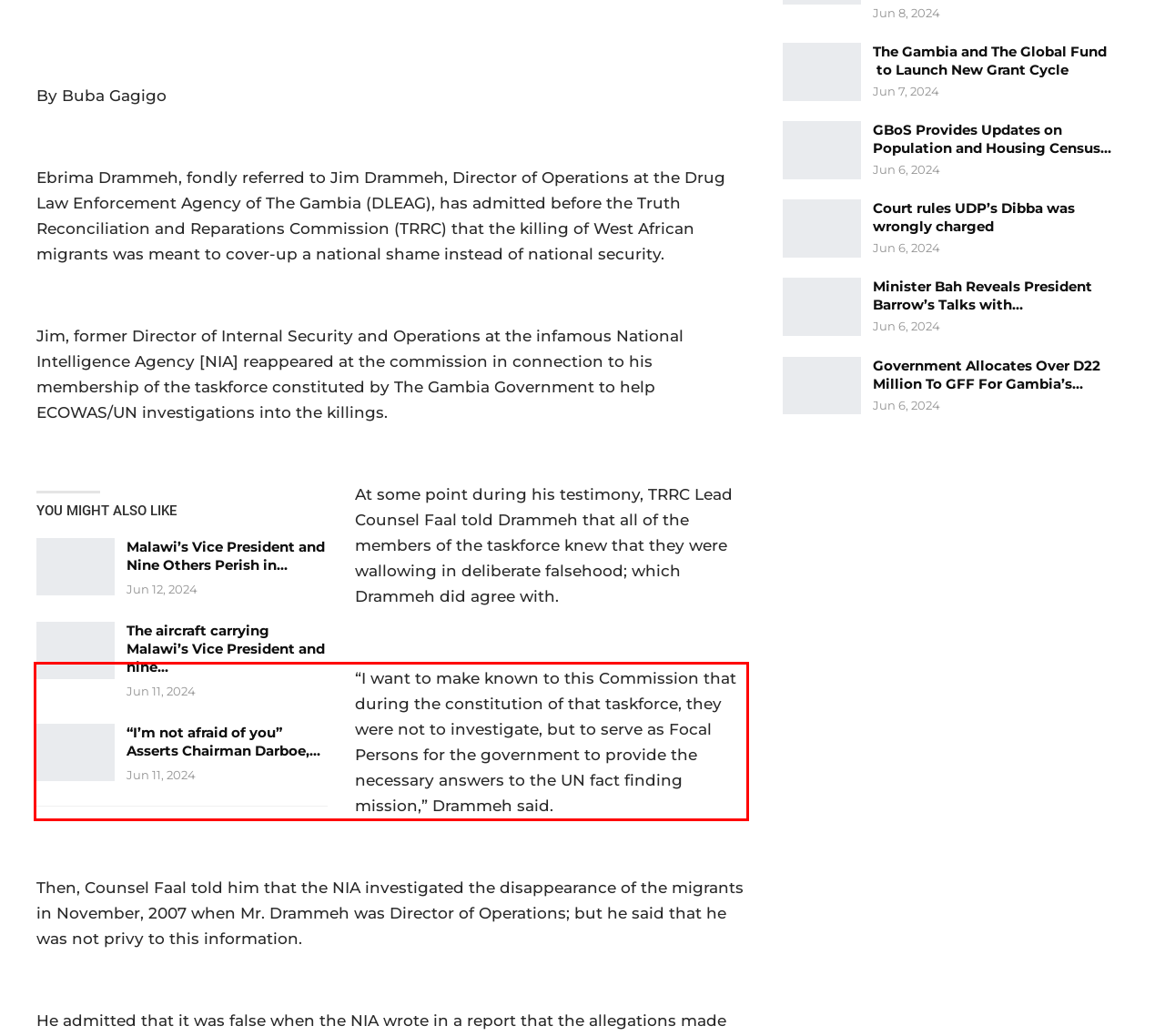Given a webpage screenshot, identify the text inside the red bounding box using OCR and extract it.

“I want to make known to this Commission that during the constitution of that taskforce, they were not to investigate, but to serve as Focal Persons for the government to provide the necessary answers to the UN fact finding mission,” Drammeh said.